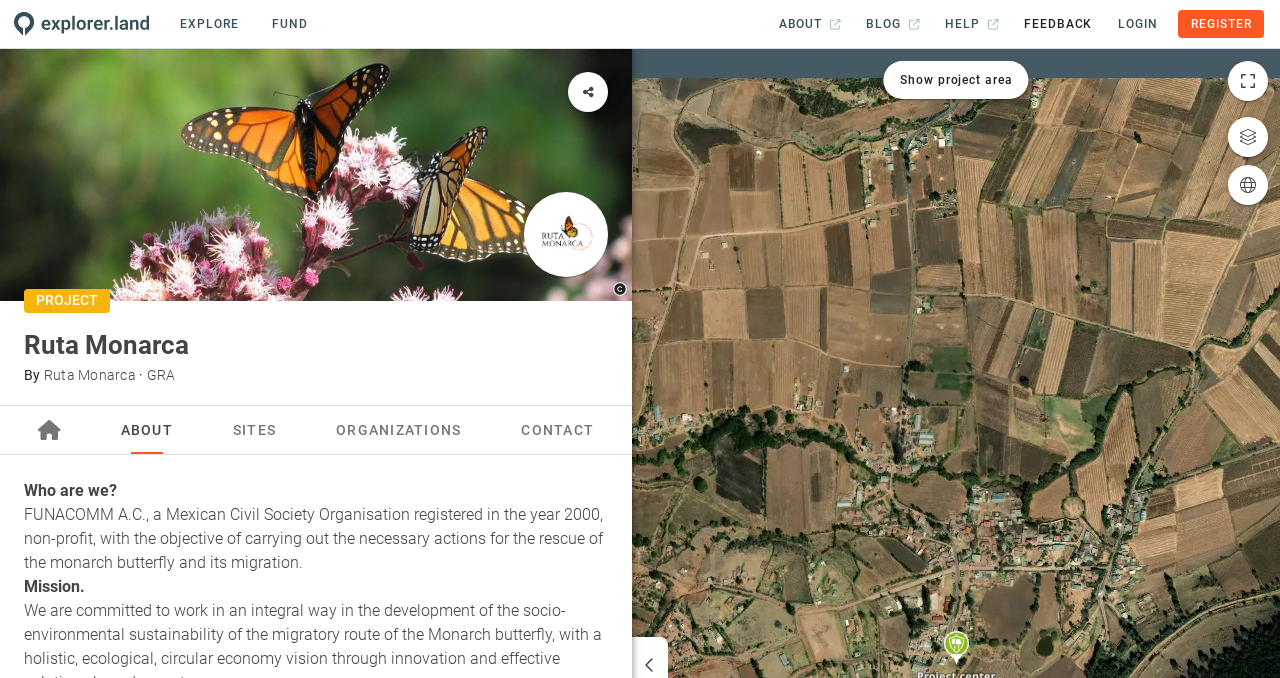Please determine the bounding box coordinates of the element to click in order to execute the following instruction: "Click the FEEDBACK link". The coordinates should be four float numbers between 0 and 1, specified as [left, top, right, bottom].

[0.79, 0.015, 0.863, 0.056]